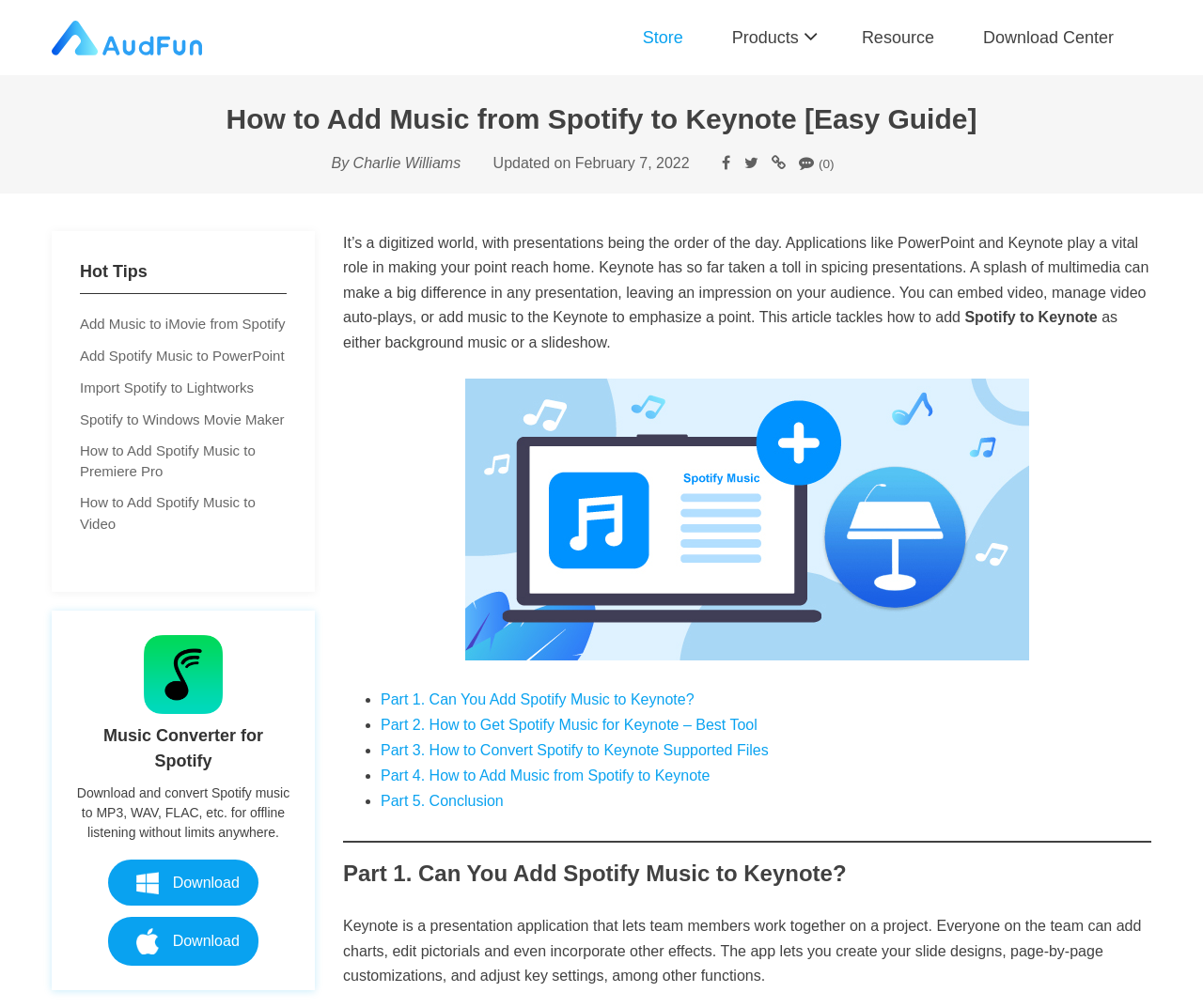How many parts are there in this guide?
Identify the answer in the screenshot and reply with a single word or phrase.

5